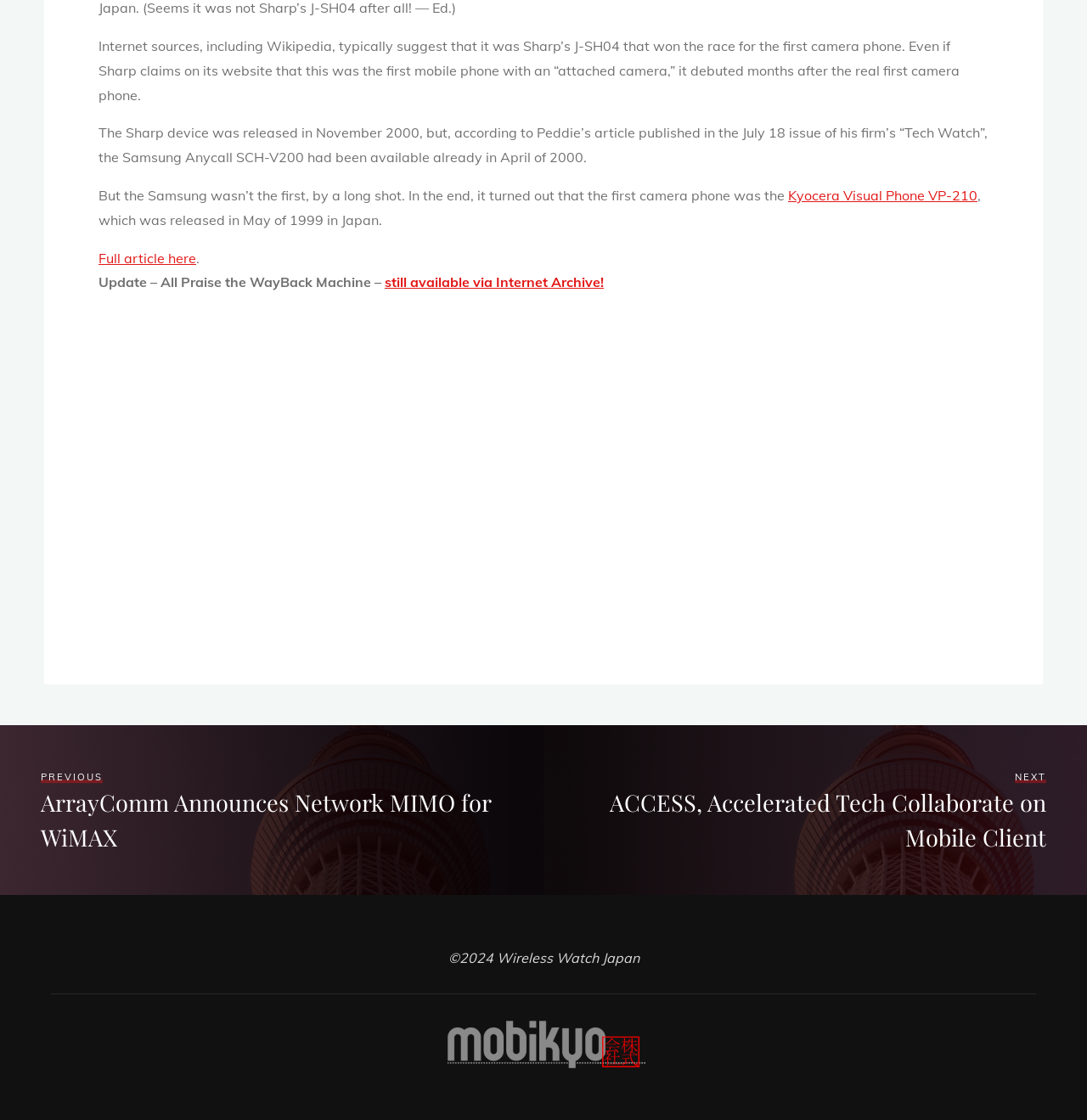Please reply to the following question with a single word or a short phrase:
What is the purpose of the 'Full article here' link?

To access the full article